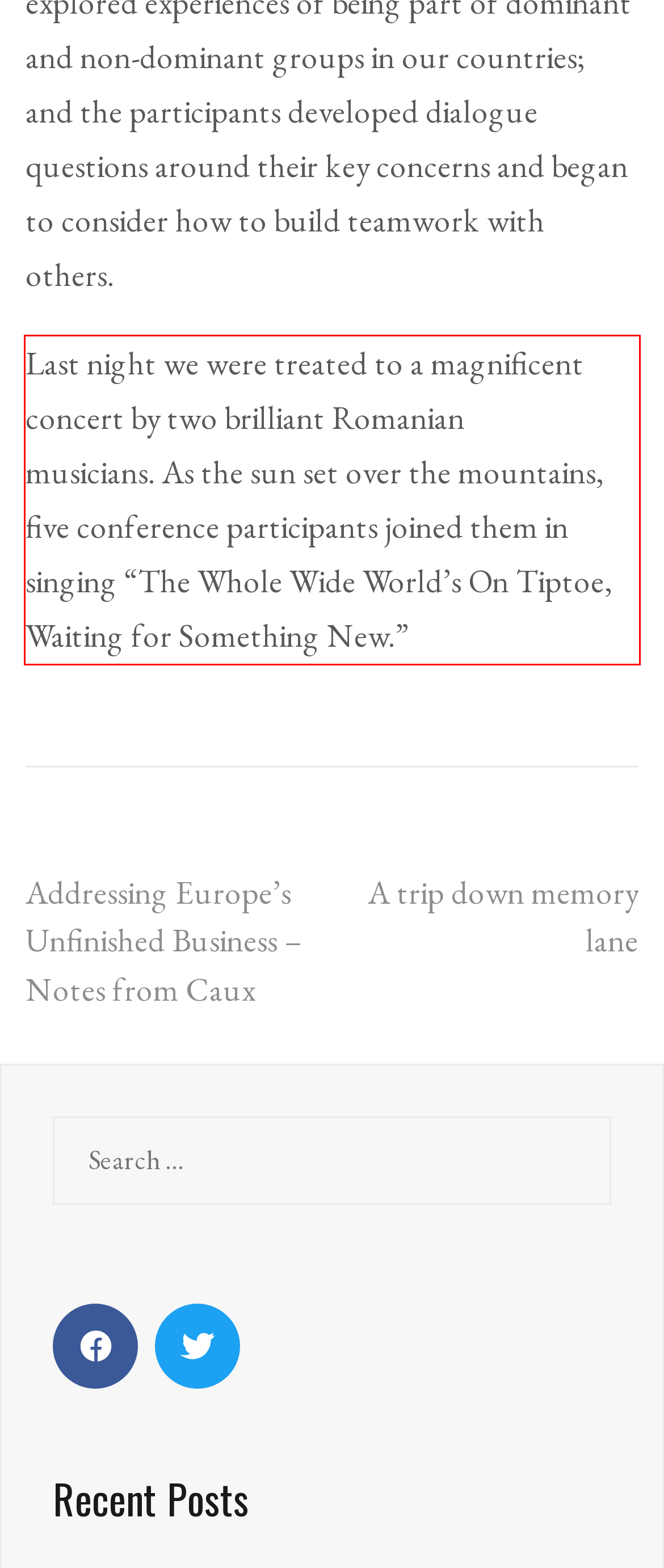Identify and transcribe the text content enclosed by the red bounding box in the given screenshot.

Last night we were treated to a magnificent concert by two brilliant Romanian musicians. As the sun set over the mountains, five conference participants joined them in singing “The Whole Wide World’s On Tiptoe, Waiting for Something New.”